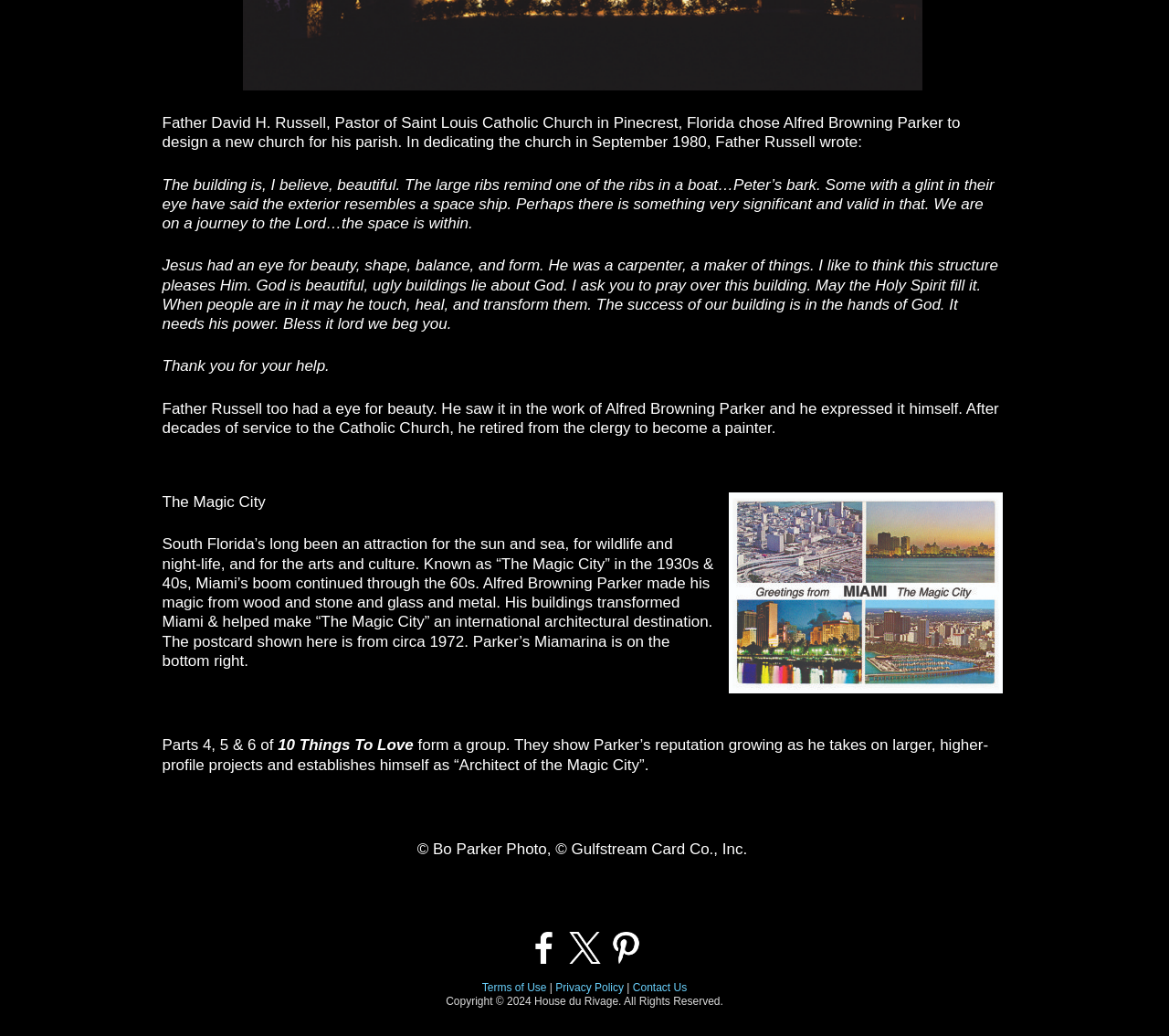Determine the bounding box coordinates (top-left x, top-left y, bottom-right x, bottom-right y) of the UI element described in the following text: Privacy Policy

[0.475, 0.947, 0.534, 0.96]